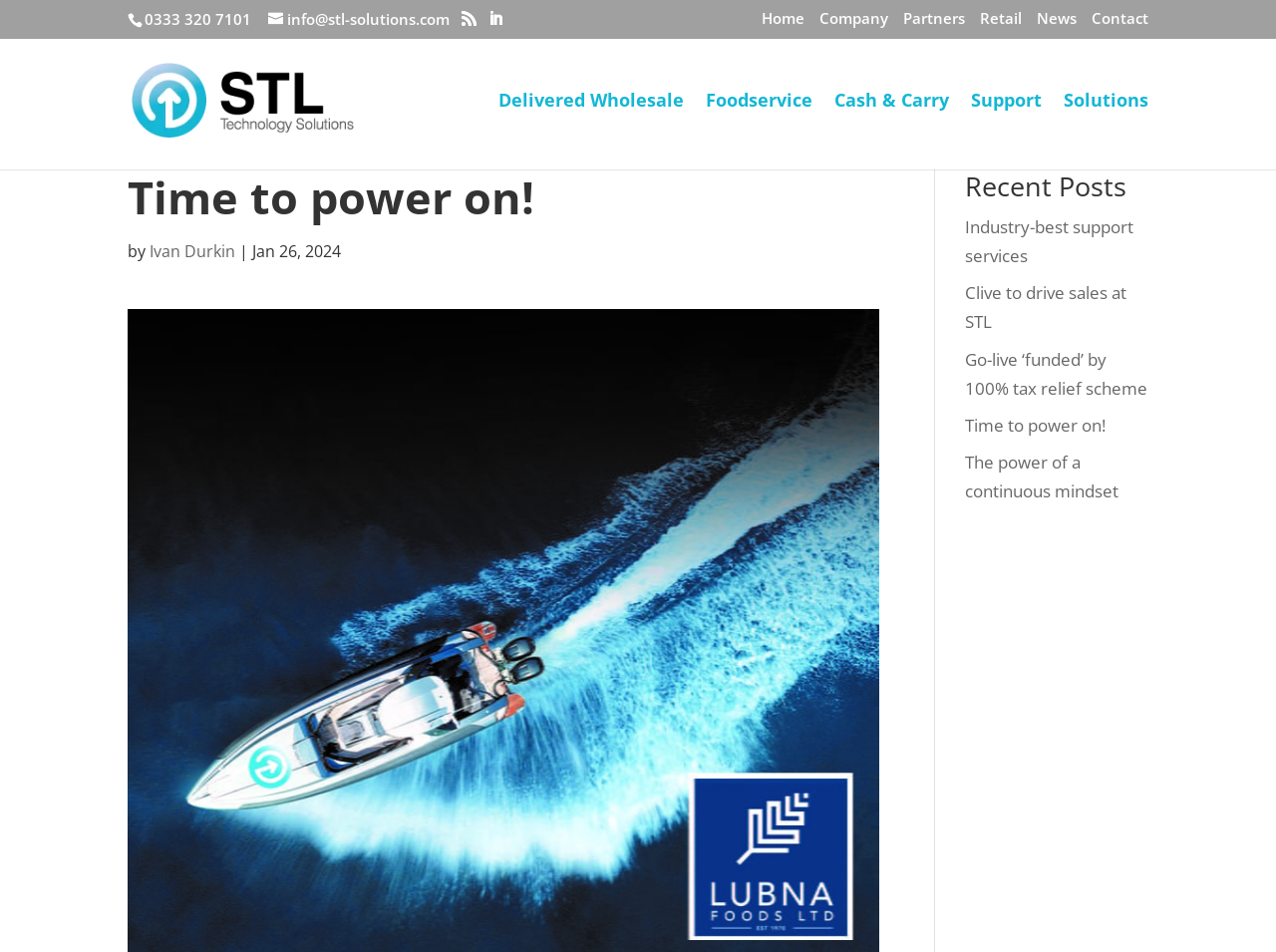What is the date of the article 'Time to power on!'?
Provide an in-depth and detailed answer to the question.

I found the date by looking at the section below the main heading, where I saw a static text element with the date 'Jan 26, 2024'.